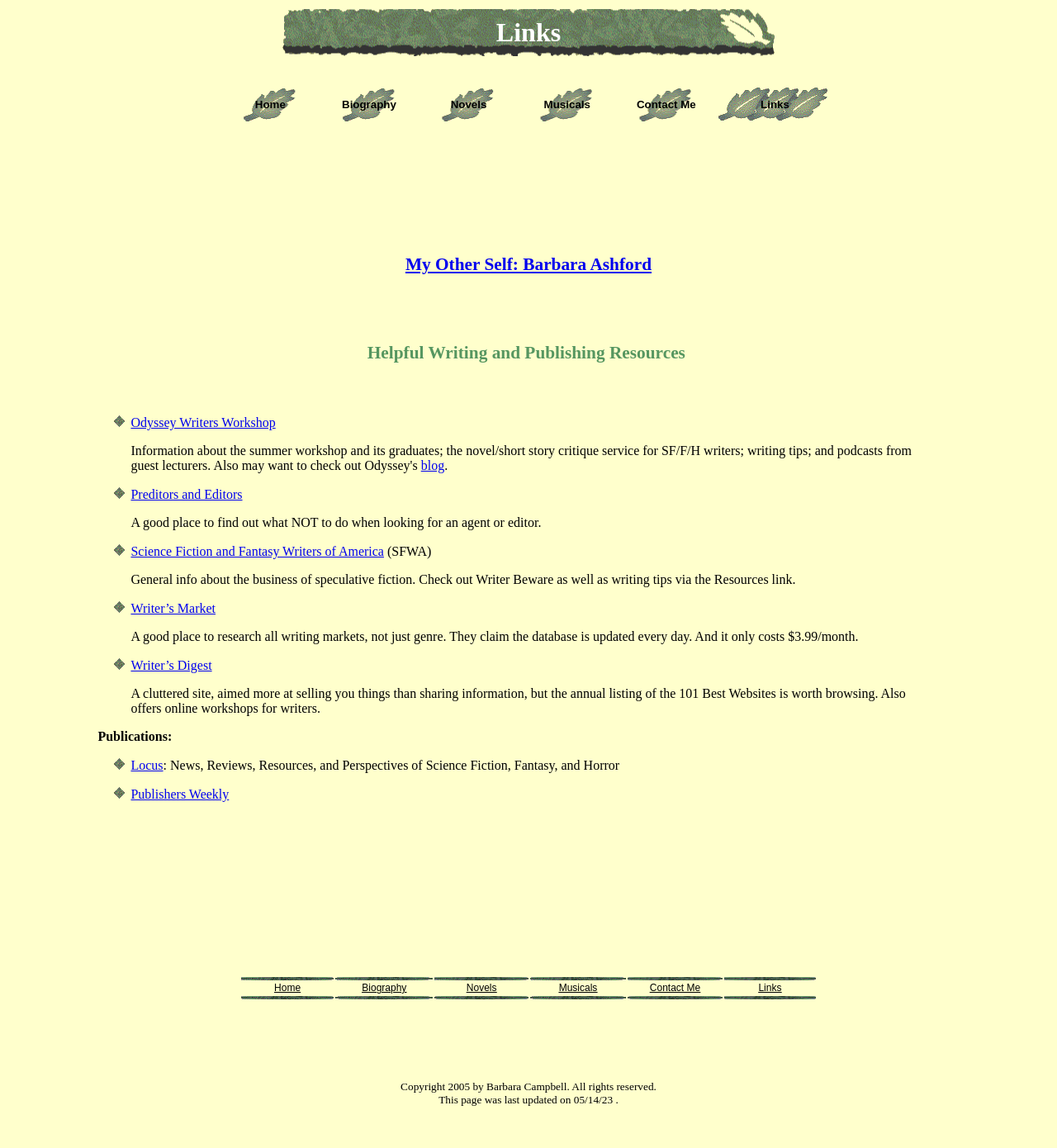Identify the bounding box coordinates for the UI element described as follows: Contact Me. Use the format (top-left x, top-left y, bottom-right x, bottom-right y) and ensure all values are floating point numbers between 0 and 1.

[0.602, 0.086, 0.658, 0.097]